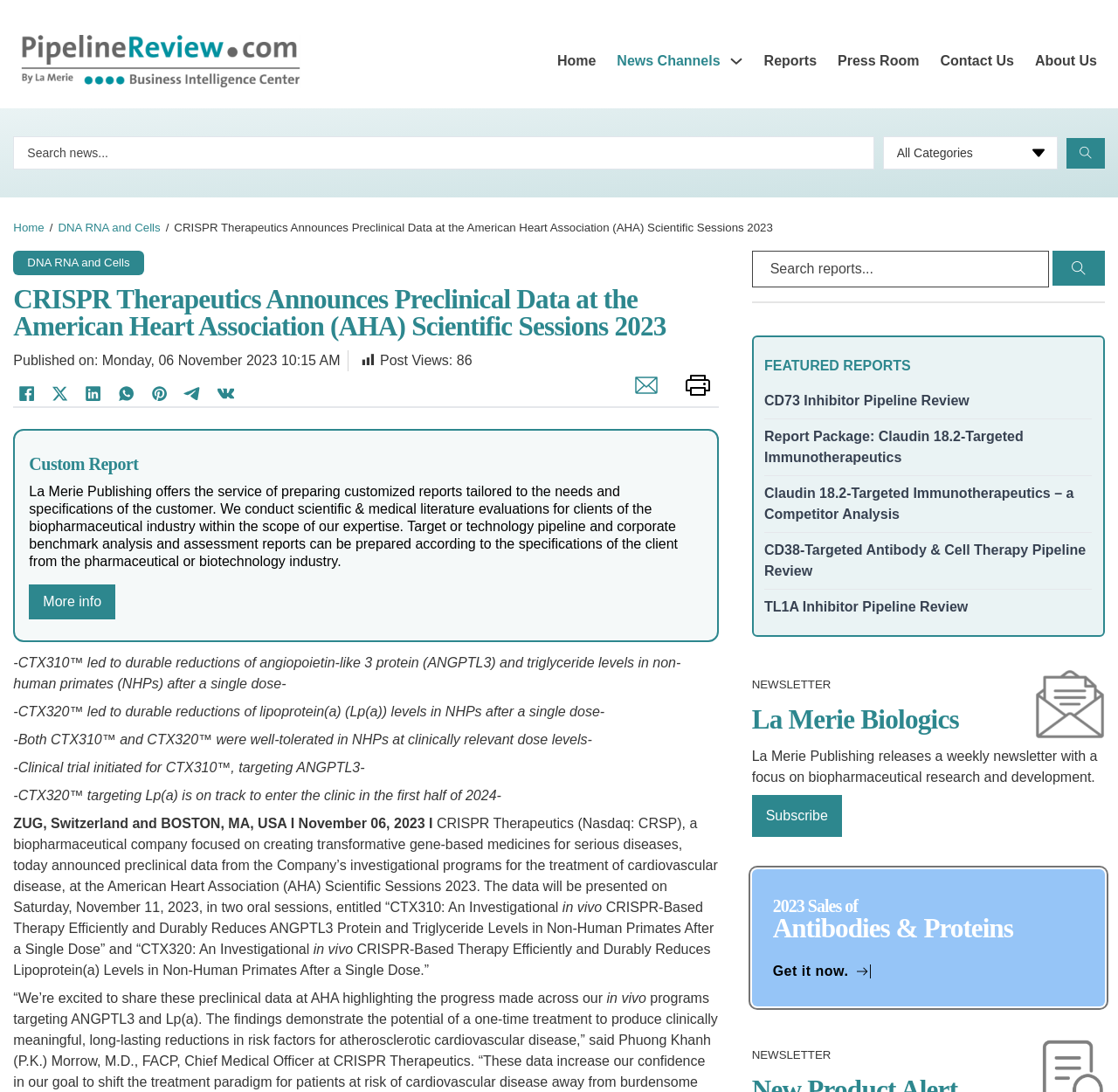How many social media links are available?
Examine the image and provide an in-depth answer to the question.

The social media links can be found at the bottom of the webpage, and they include Facebook, X, LinkedIn, WhatsApp, Pinterest, Telegram, and VKontakte. By counting these links, we can determine that there are 7 social media links available.